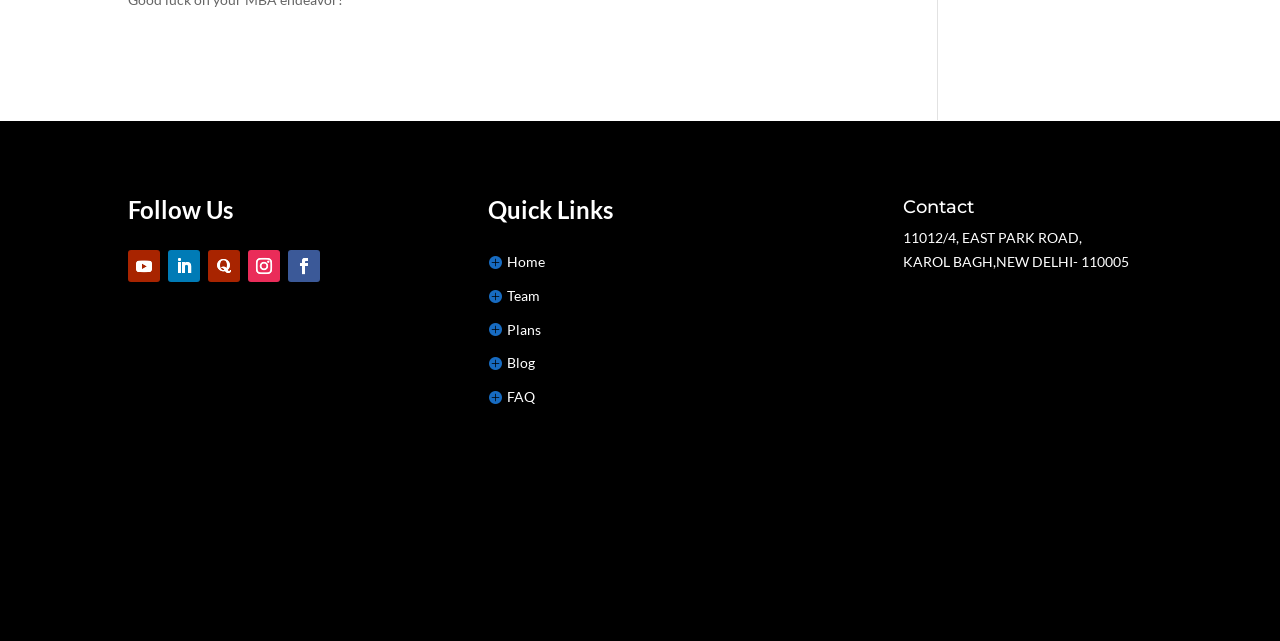Provide the bounding box coordinates for the specified HTML element described in this description: "Blog". The coordinates should be four float numbers ranging from 0 to 1, in the format [left, top, right, bottom].

[0.381, 0.548, 0.418, 0.585]